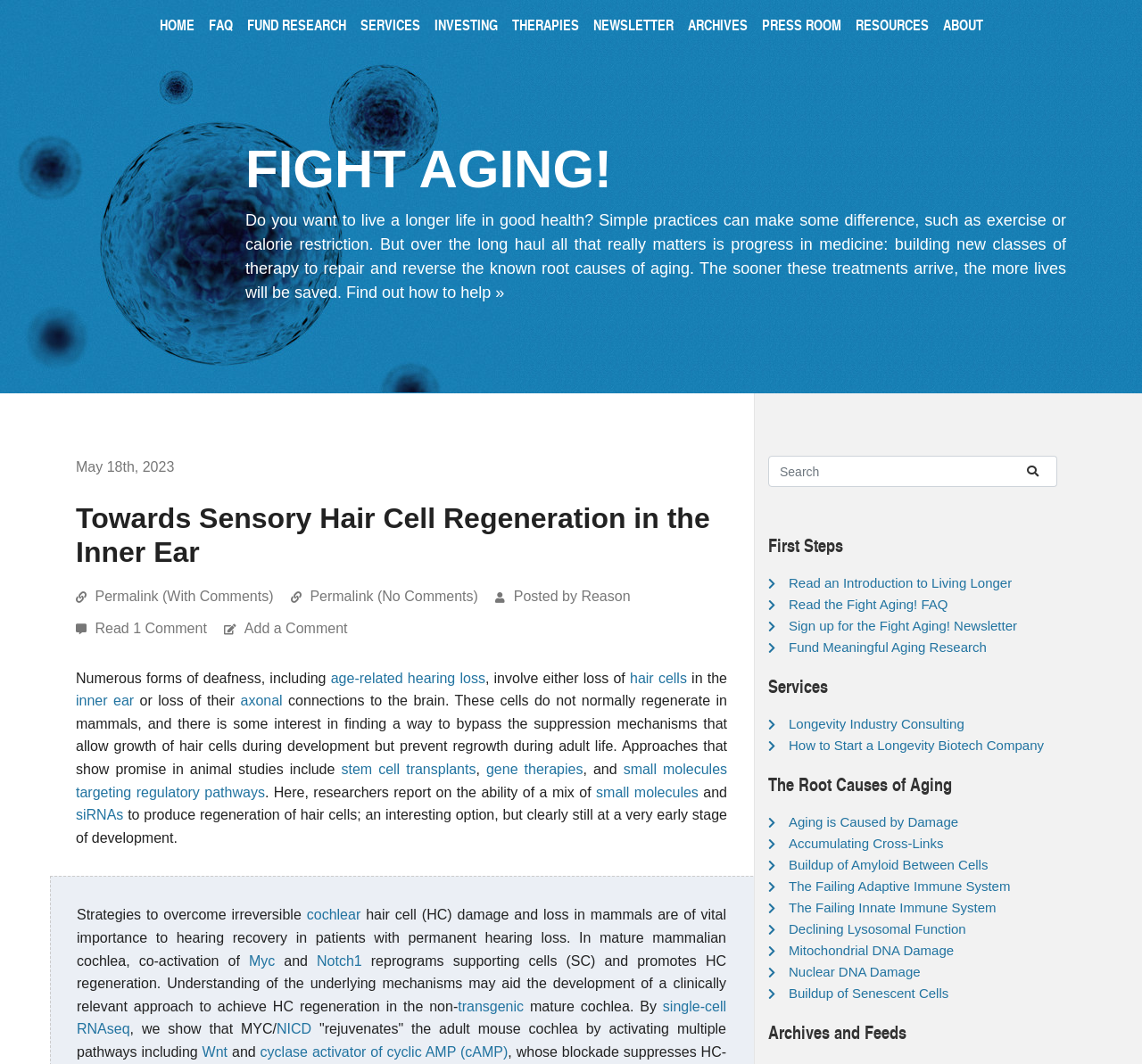Please indicate the bounding box coordinates of the element's region to be clicked to achieve the instruction: "Read an Introduction to Living Longer". Provide the coordinates as four float numbers between 0 and 1, i.e., [left, top, right, bottom].

[0.691, 0.541, 0.886, 0.555]